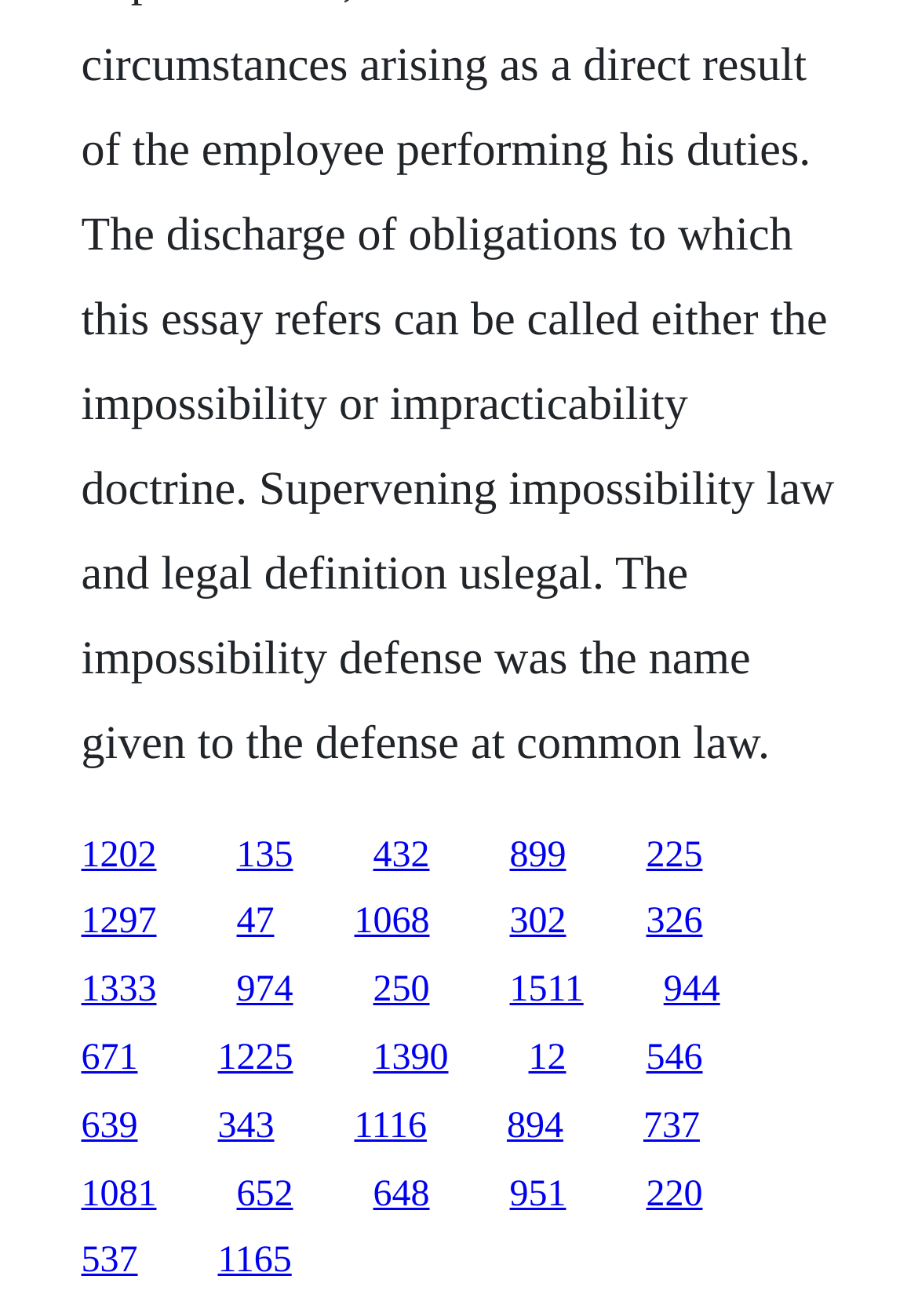Use a single word or phrase to answer the question:
What is the vertical position of the link '1202'?

Top